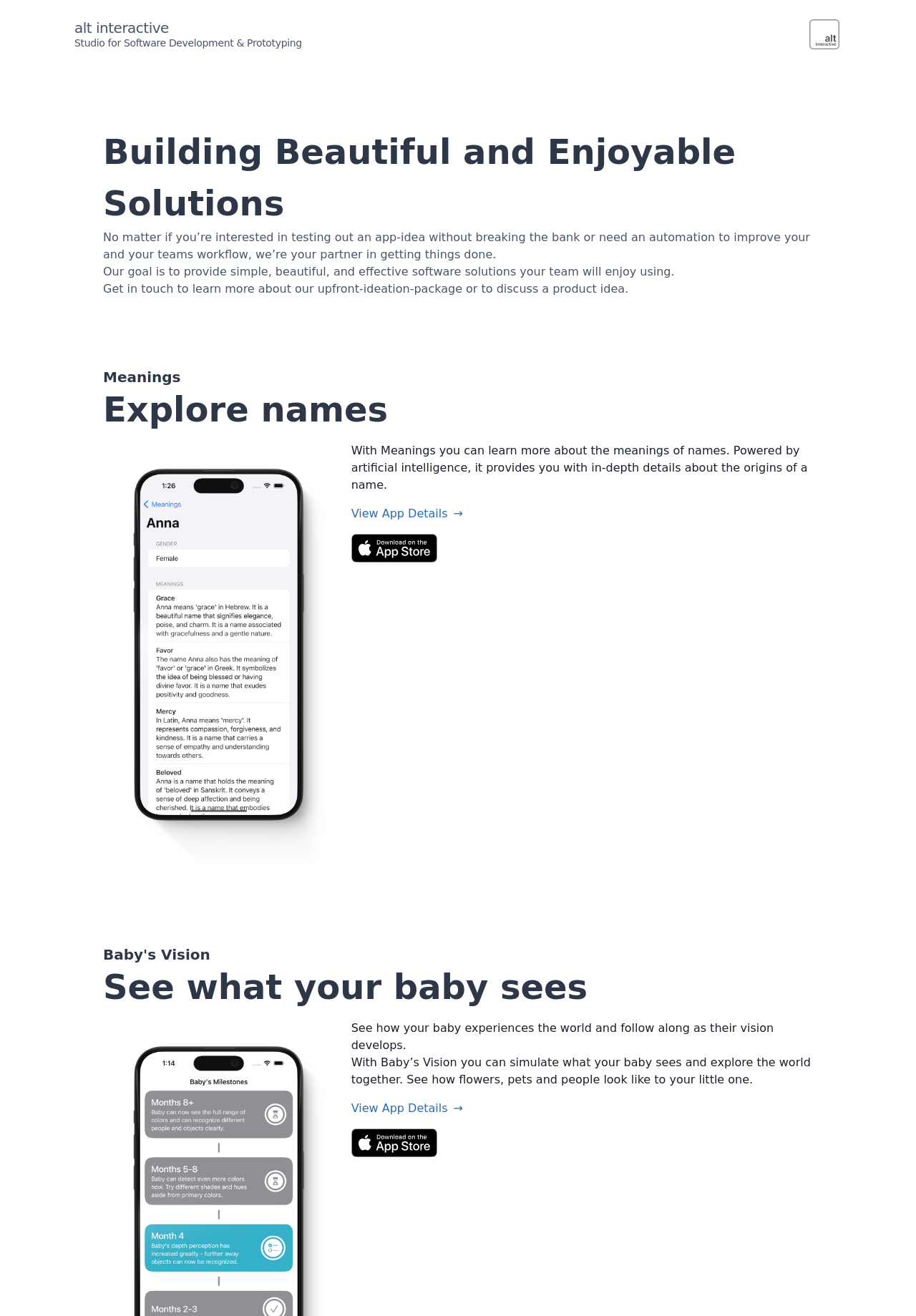Please give a succinct answer to the question in one word or phrase:
What is the theme of the apps developed by this studio?

Parenting and learning